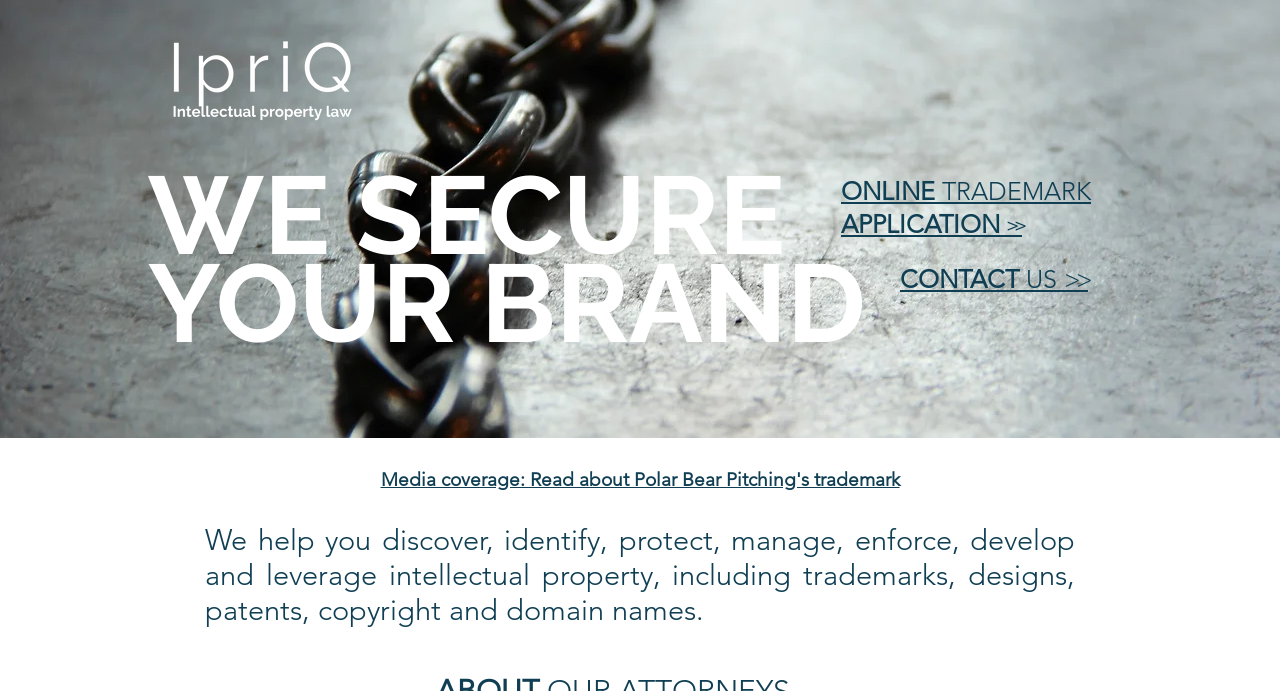Using details from the image, please answer the following question comprehensively:
What is the topic of the media coverage mentioned on the webpage?

The heading 'Media coverage: Read about Polar Bear Pitching's trademark' suggests that the media coverage is related to Polar Bear Pitching's trademark, which is likely a news article or feature about the company's trademark experience.